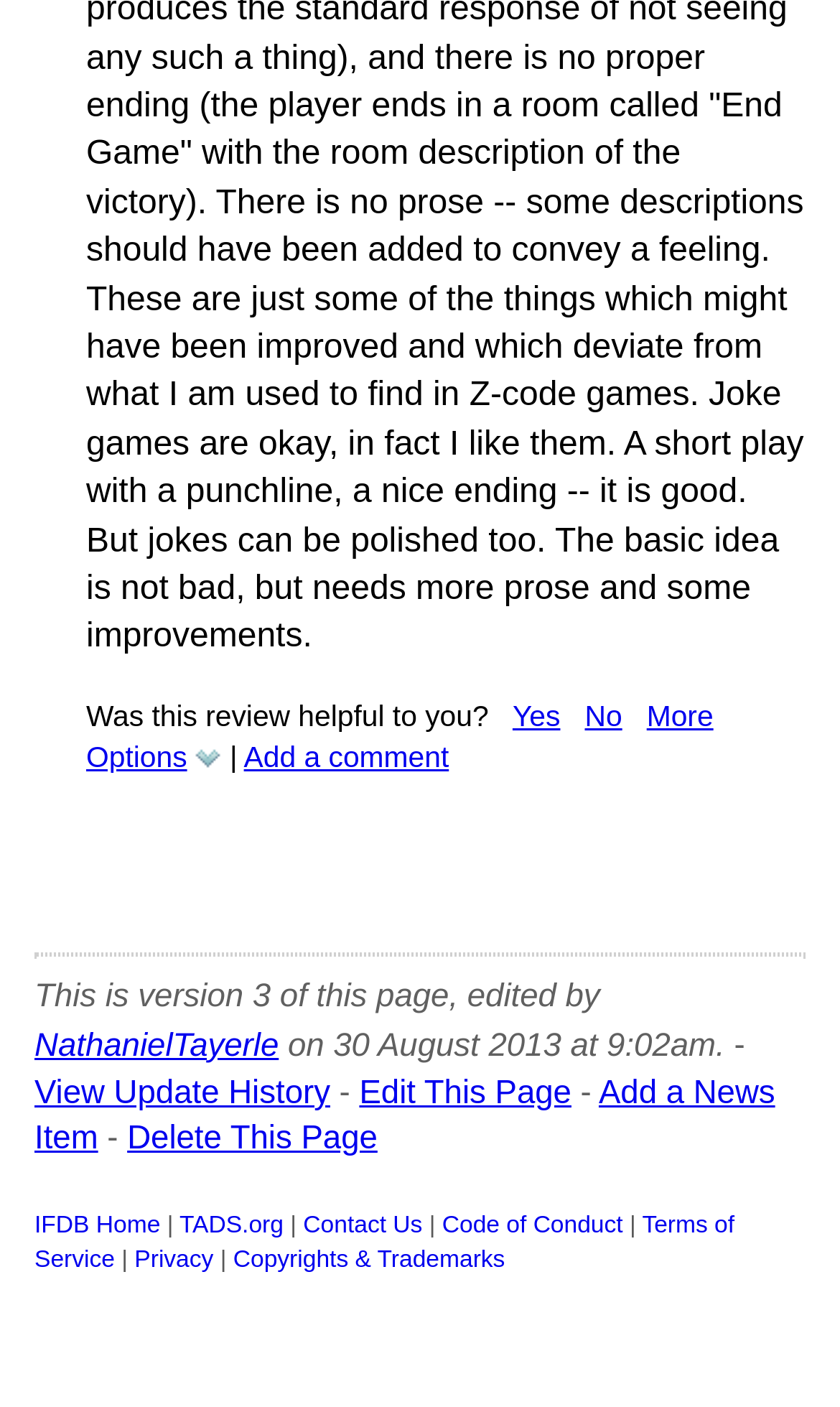Provide a brief response to the question below using one word or phrase:
Who edited this page last?

NathanielTayerle